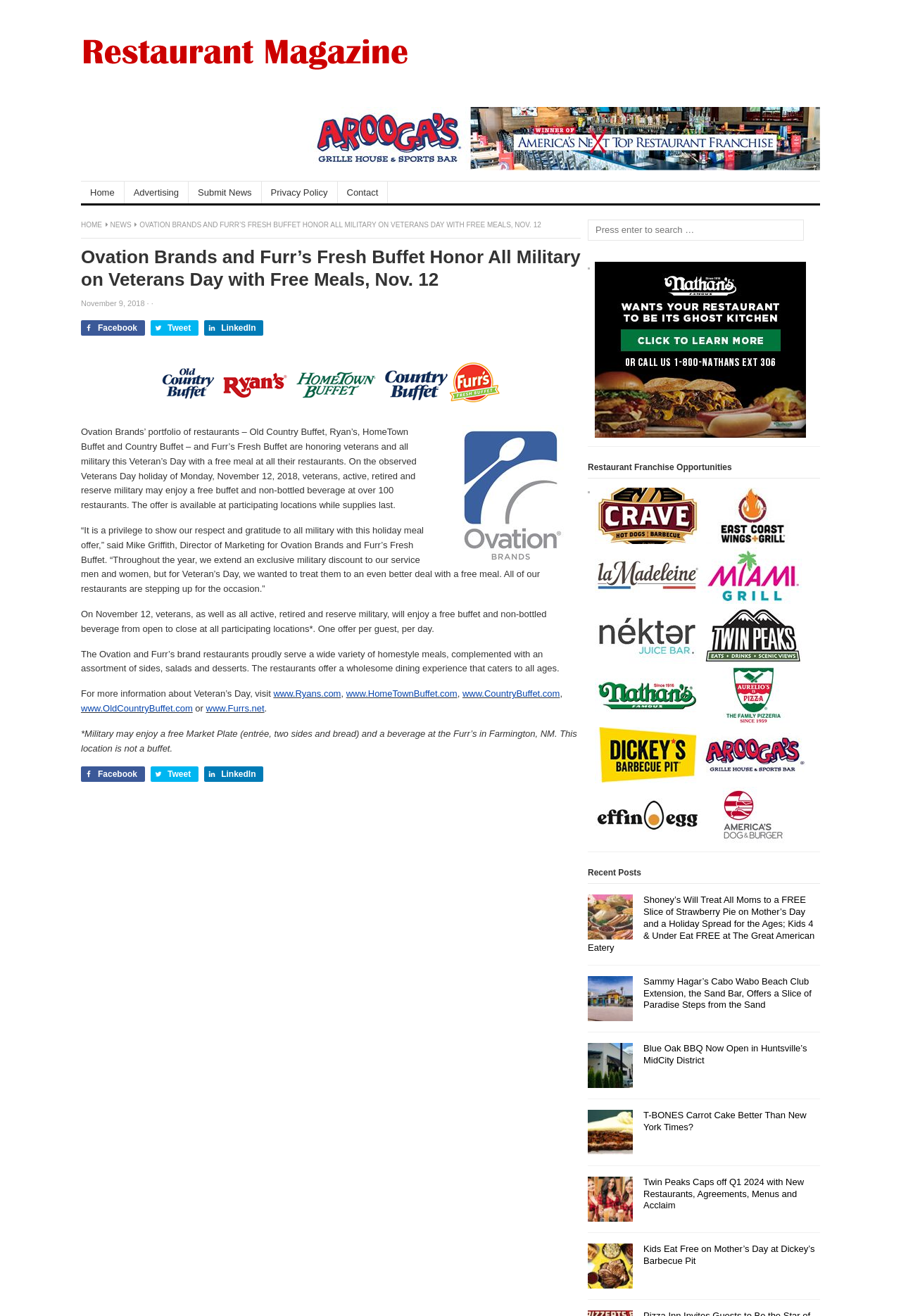What is the exception to the free meal offer at Furr's in Farmington, NM?
Please provide a full and detailed response to the question.

The article notes that at Furr's in Farmington, NM, military may enjoy a free Market Plate (entrée, two sides and bread) and a beverage, which is an exception to the free meal offer at other locations.